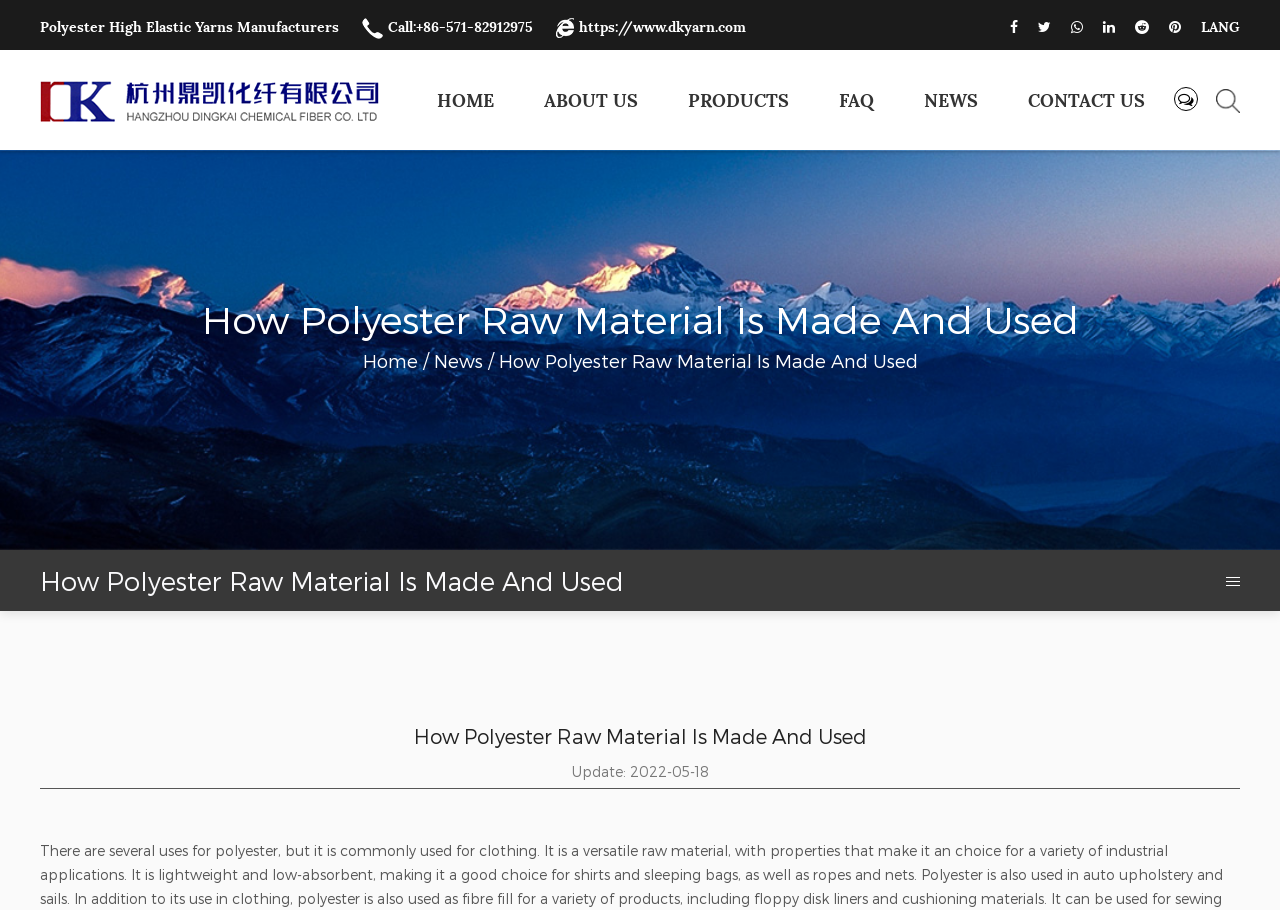Could you locate the bounding box coordinates for the section that should be clicked to accomplish this task: "Contact 'Hangzhou Dingkai Chemical Fibre Co., Ltd.'".

[0.283, 0.02, 0.416, 0.039]